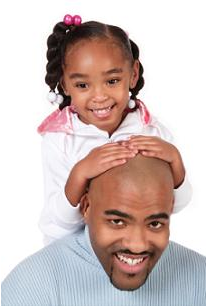Describe all the elements and aspects of the image comprehensively.

The image captures a heartwarming moment between a father and daughter, showcasing their close bond and joyful interaction. The father, sporting a shaved head and a broad smile, exudes warmth and happiness. His daughter, with playful black braids adorned with colorful hair accessories and a cheerful expression, is playfully resting her hands on his head. Dressed in a white hoodie with a pink accent, she radiates innocence and joy. The bright white background enhances the vibrant scene, emphasizing their joyful connection and the playful spirit of their relationship. This image exemplifies the essence of family love and support, aligning with the quote shared by Sheri: "Don't quit," reflecting the father's nurturing approach to fostering resilience and independence in his children.